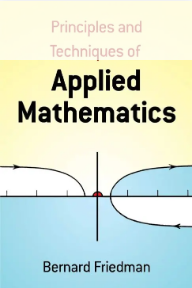What type of lines are featured in the graph on the book cover?
Using the image as a reference, answer the question with a short word or phrase.

Curved lines